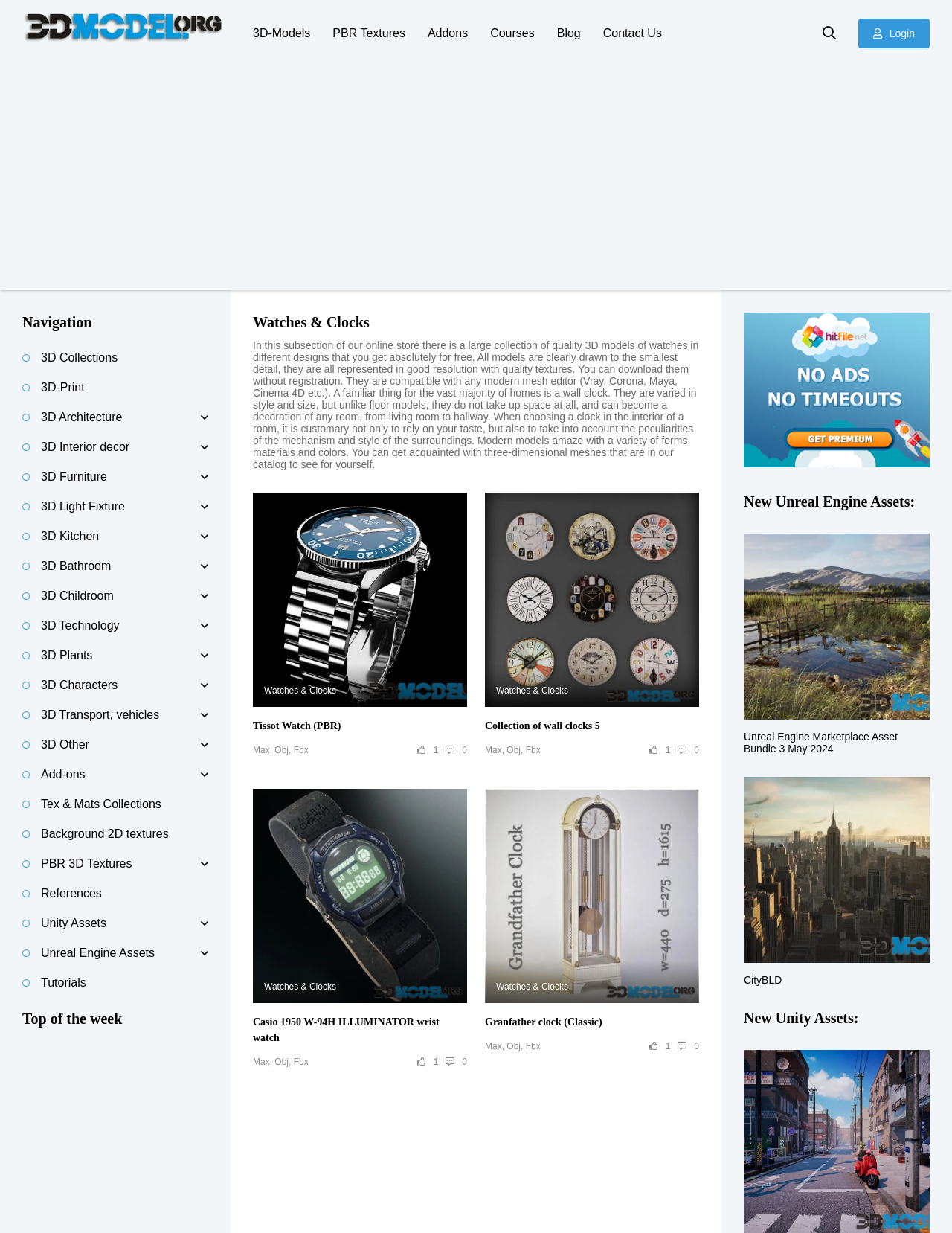Identify the bounding box coordinates of the section that should be clicked to achieve the task described: "View the Collection of wall clocks 5 3D model".

[0.509, 0.4, 0.734, 0.595]